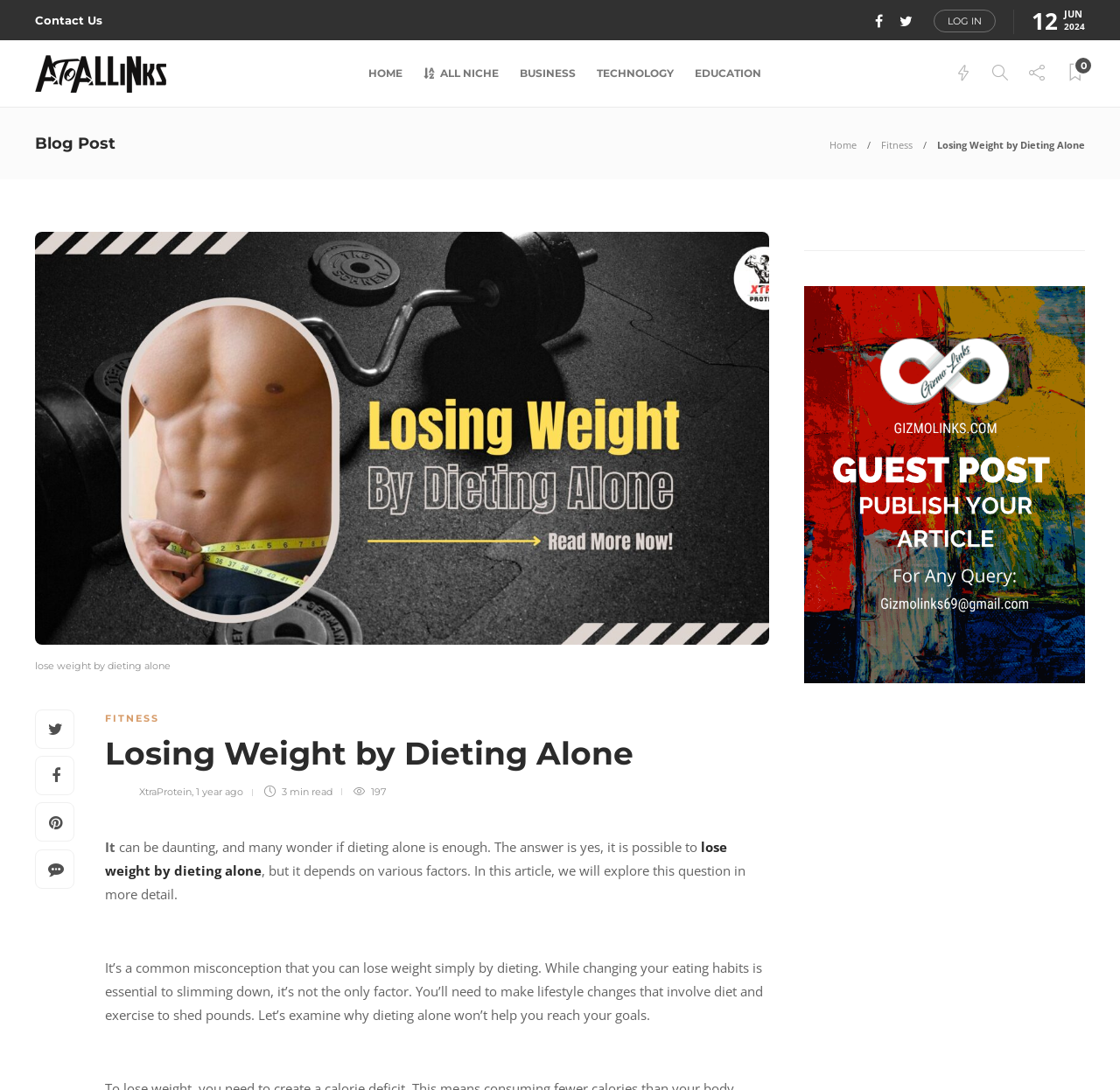Provide the bounding box coordinates of the UI element that matches the description: "Home".

[0.741, 0.127, 0.765, 0.139]